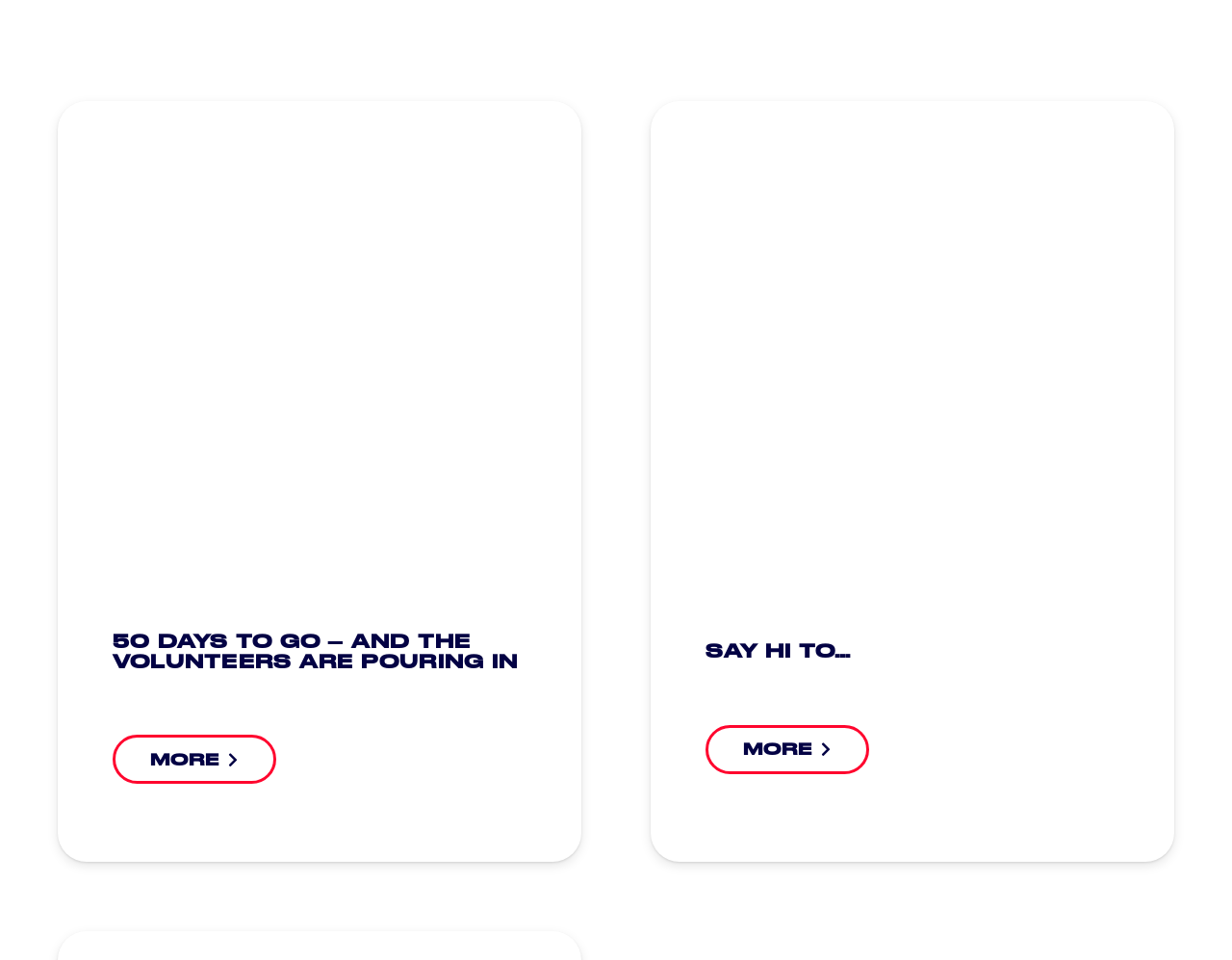Are the articles divided into two columns?
Using the information from the image, answer the question thoroughly.

The bounding box coordinates of the article elements show that they are divided into two columns, with the first article occupying the left column and the second article occupying the right column.